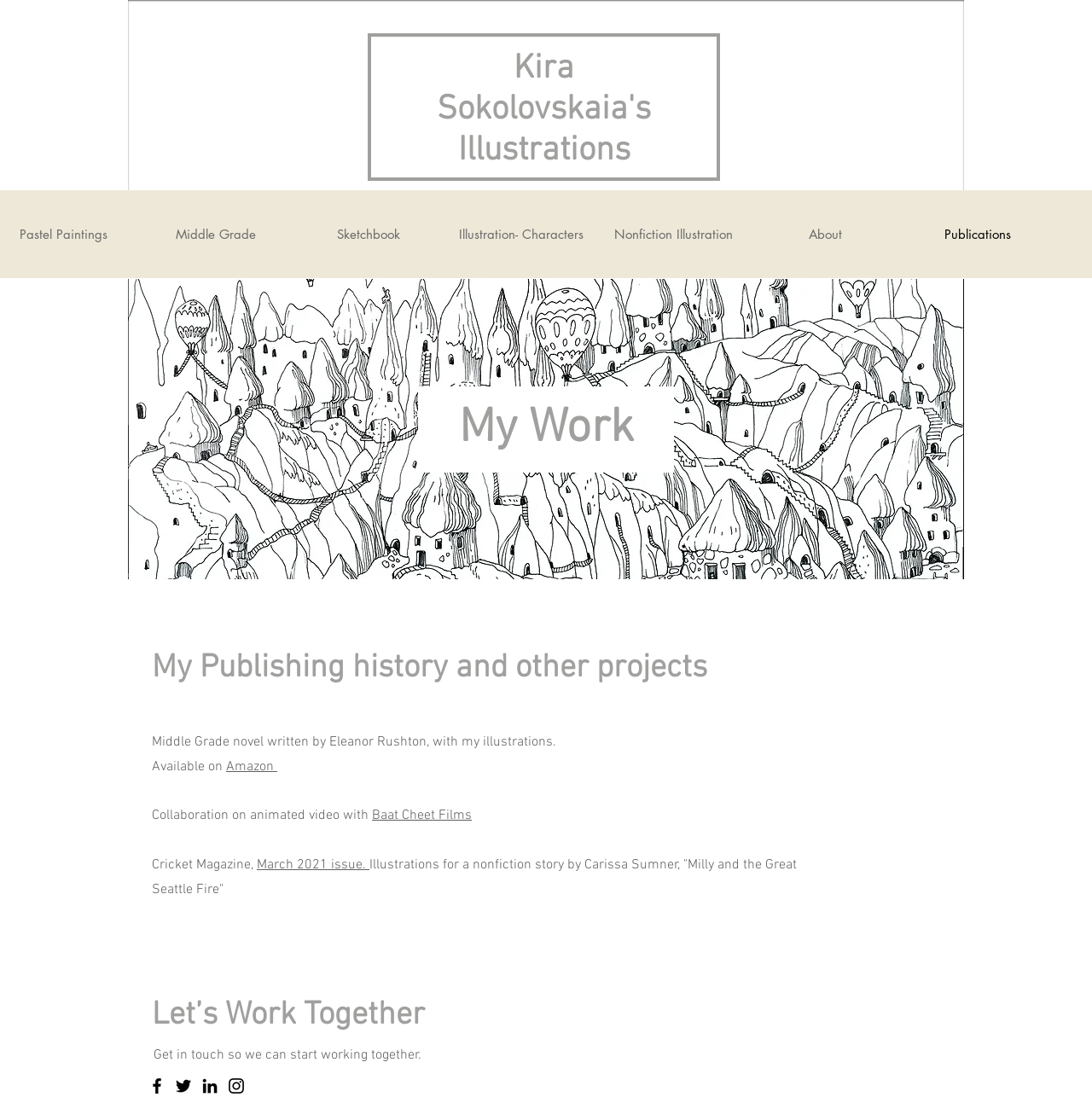Please predict the bounding box coordinates (top-left x, top-left y, bottom-right x, bottom-right y) for the UI element in the screenshot that fits the description: Nonfiction Illustration

[0.547, 0.173, 0.686, 0.253]